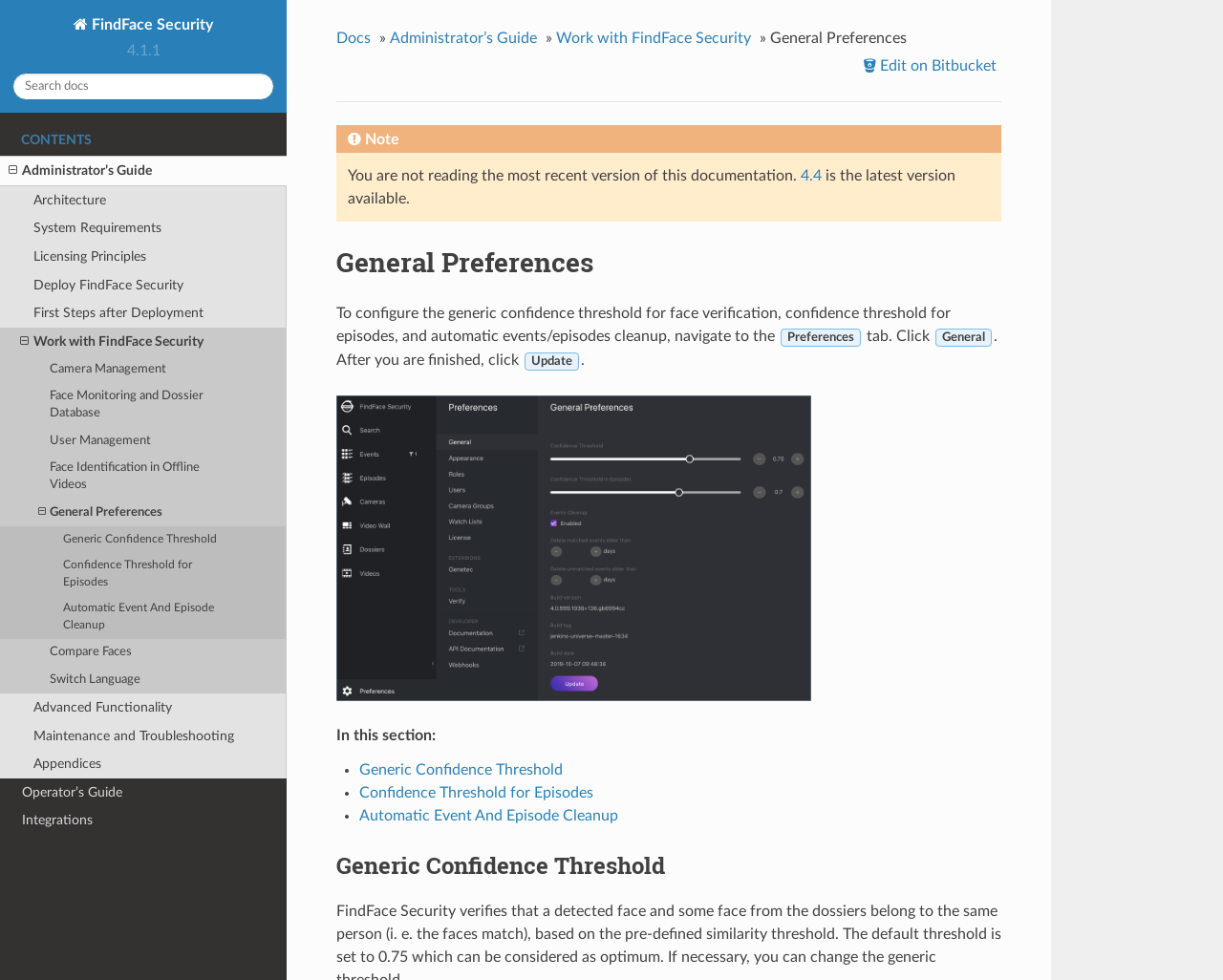Please determine the bounding box coordinates of the section I need to click to accomplish this instruction: "Edit on Bitbucket".

[0.706, 0.053, 0.819, 0.08]